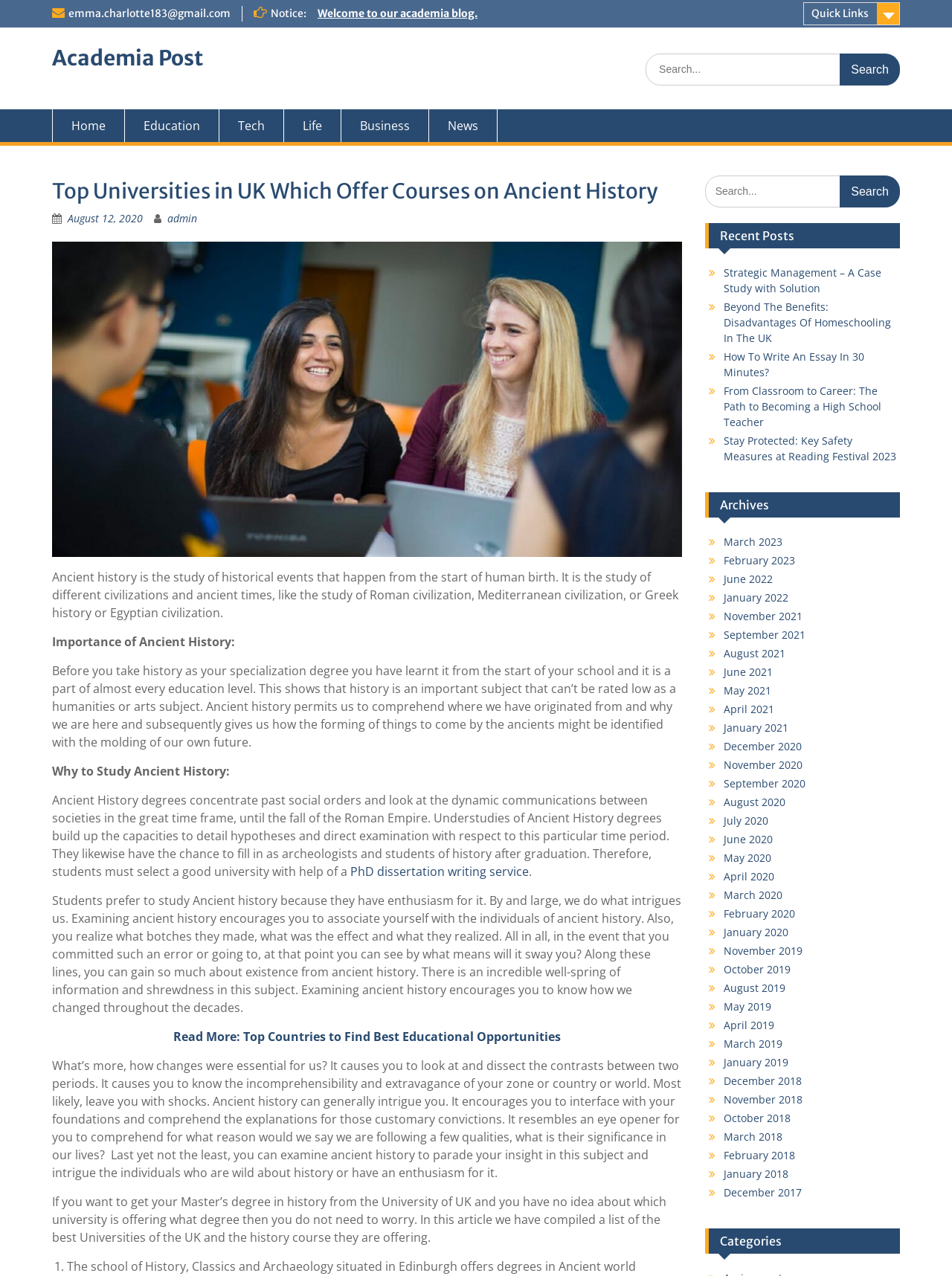Please answer the following question using a single word or phrase: 
What is the purpose of the search bar on the webpage?

To search for specific content